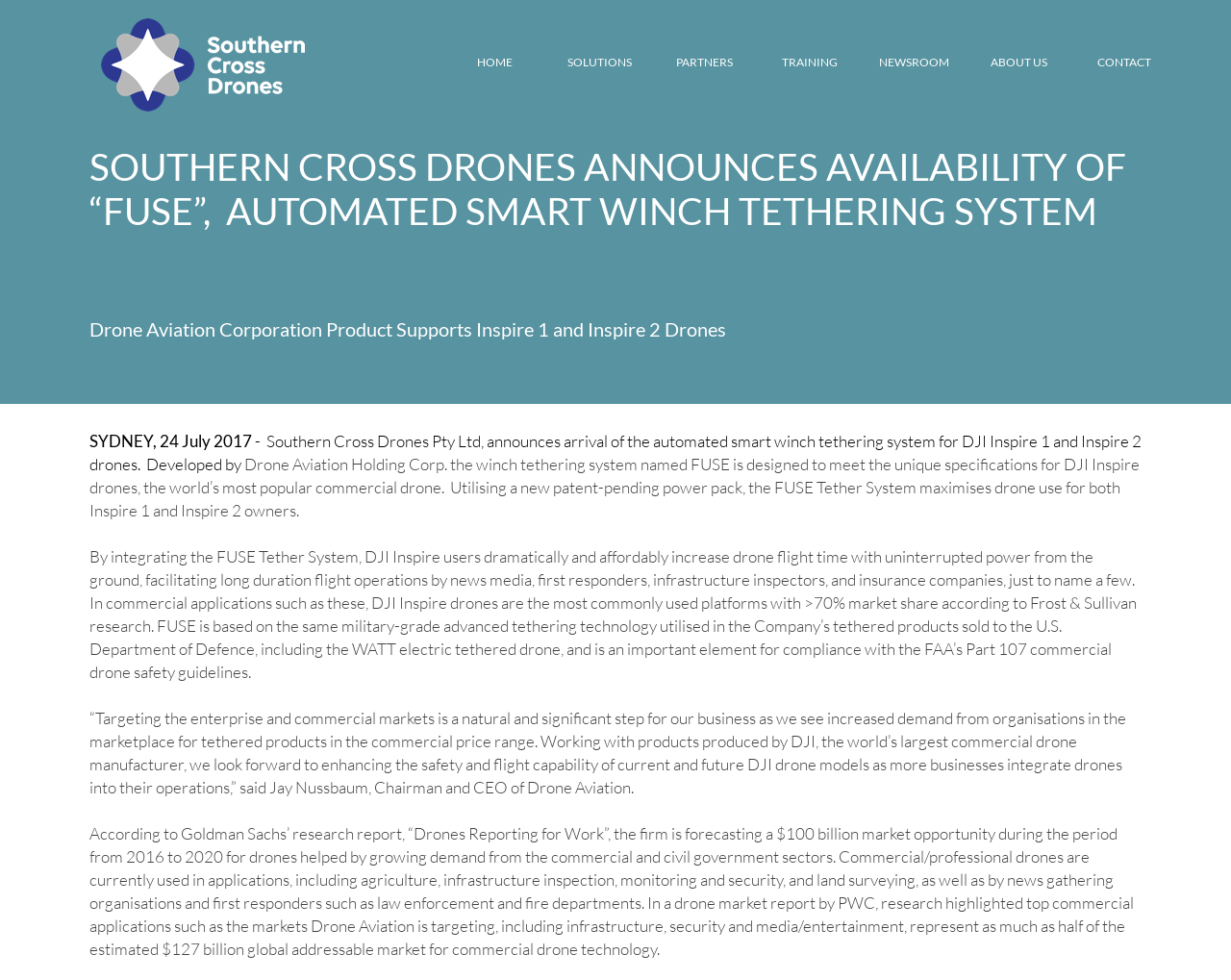Generate an in-depth caption that captures all aspects of the webpage.

The webpage appears to be a press release or news article about the availability of "FUSE", an automated smart winch tethering system for DJI Inspire 1 and Inspire 2 drones. At the top of the page, there is a small image, likely a logo, followed by a heading that announces the availability of FUSE. 

Below the heading, there are several paragraphs of text that provide more information about FUSE, including its development by Drone Aviation Corporation, its features, and its benefits for commercial drone users. The text also includes quotes from Jay Nussbaum, Chairman and CEO of Drone Aviation, and references to market research reports from Goldman Sachs and PWC.

The text is organized in a clear and readable format, with each paragraph separated by a small gap. There are no other images on the page besides the small logo at the top. The overall content of the page is focused on providing information about FUSE and its potential applications in the commercial drone market.